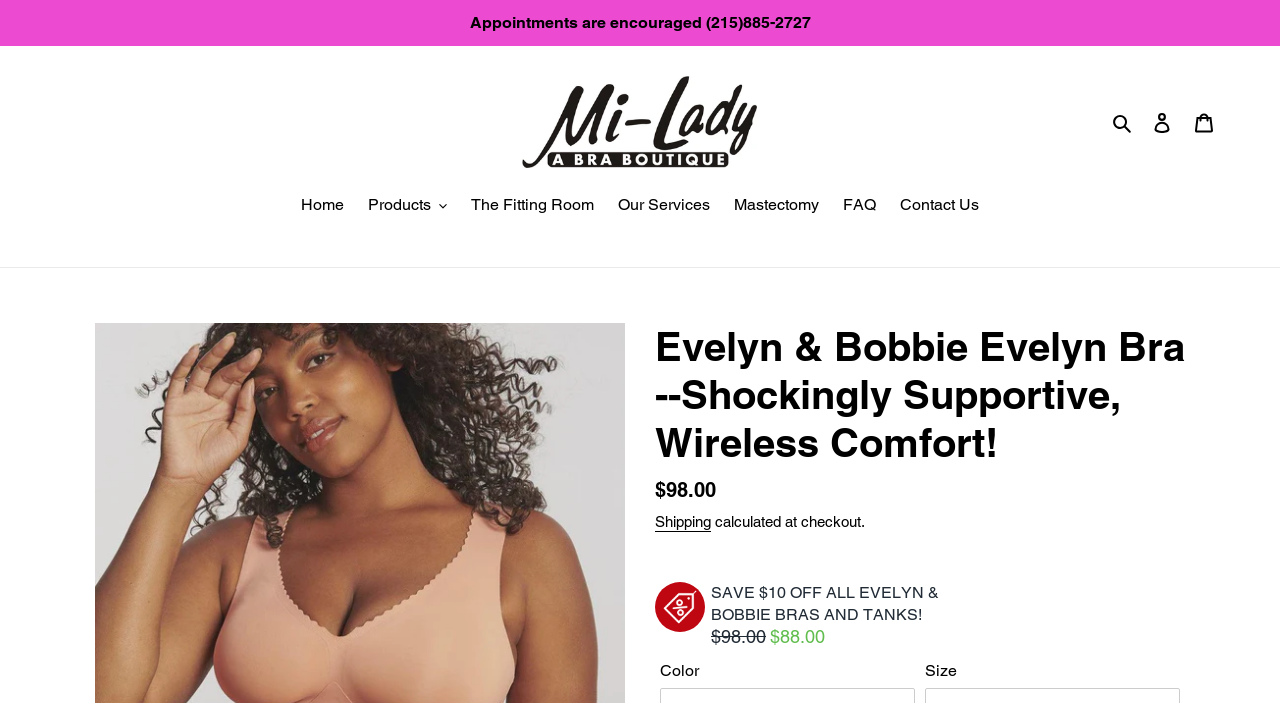Please respond to the question with a concise word or phrase:
What is the calculated shipping cost?

at checkout